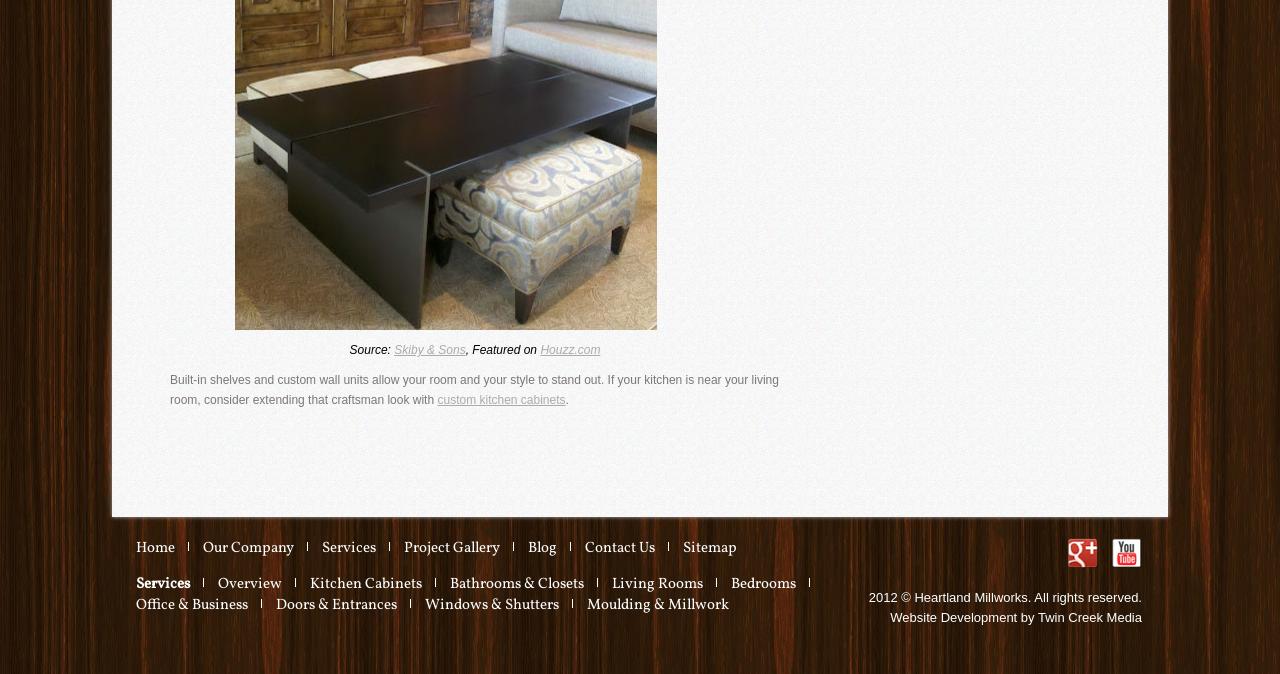What is the name of the company?
Answer the question in a detailed and comprehensive manner.

The name of the company is Skiby & Sons, which is mentioned in the top section of the webpage as the source of the content.